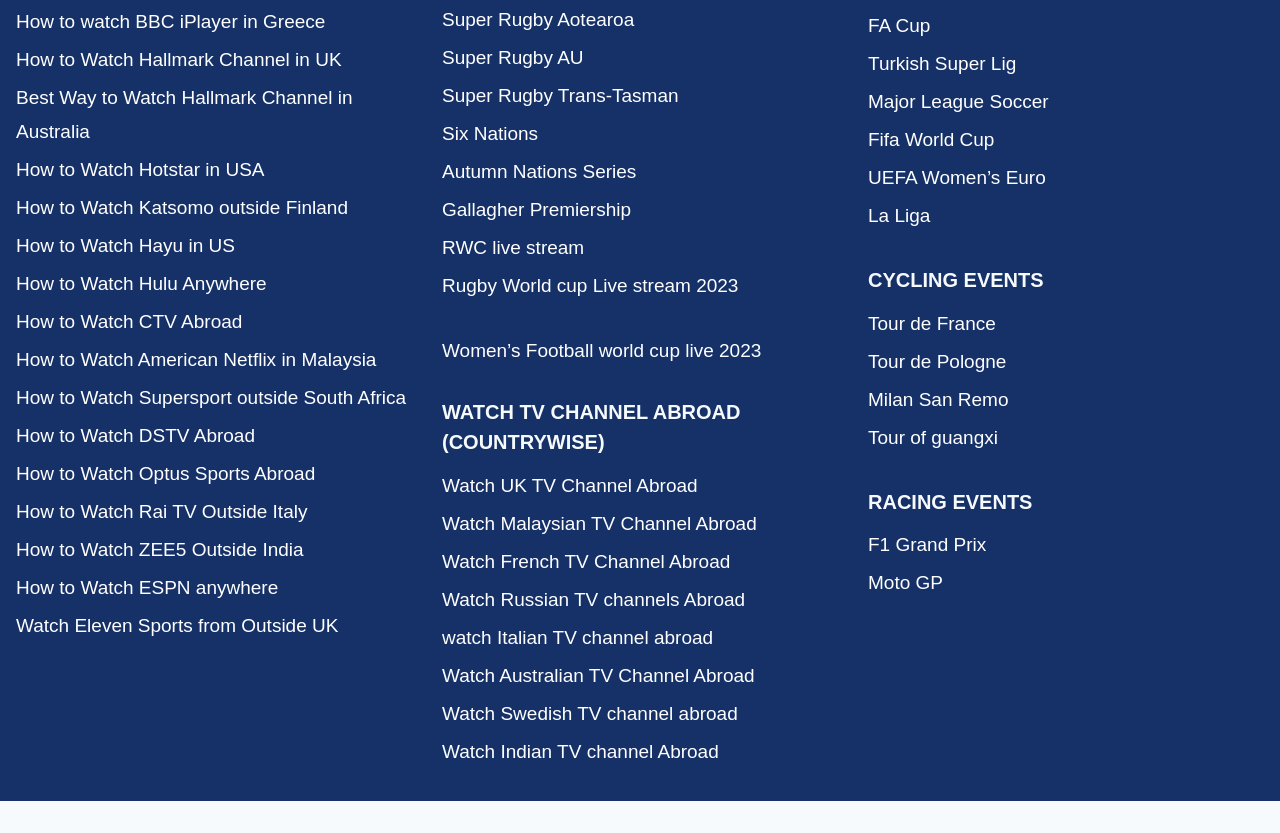How many sports events are listed on the webpage?
We need a detailed and meticulous answer to the question.

By counting the links on the webpage, I can see that there are multiple sports events listed, including rugby, football, cycling, and racing events, with more than 20 links in total.